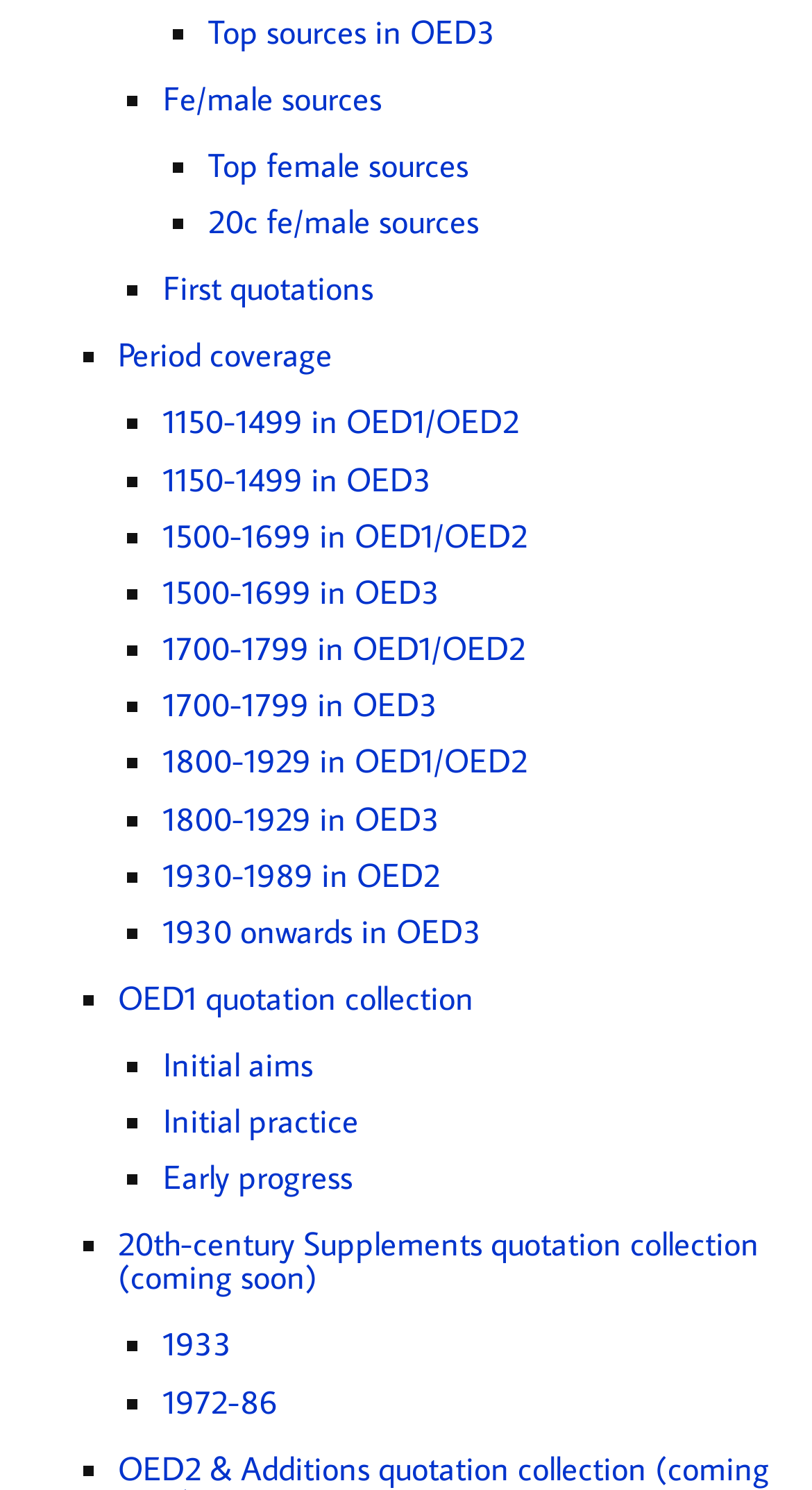Identify the bounding box coordinates of the section that should be clicked to achieve the task described: "View 1933".

[0.201, 0.888, 0.286, 0.916]